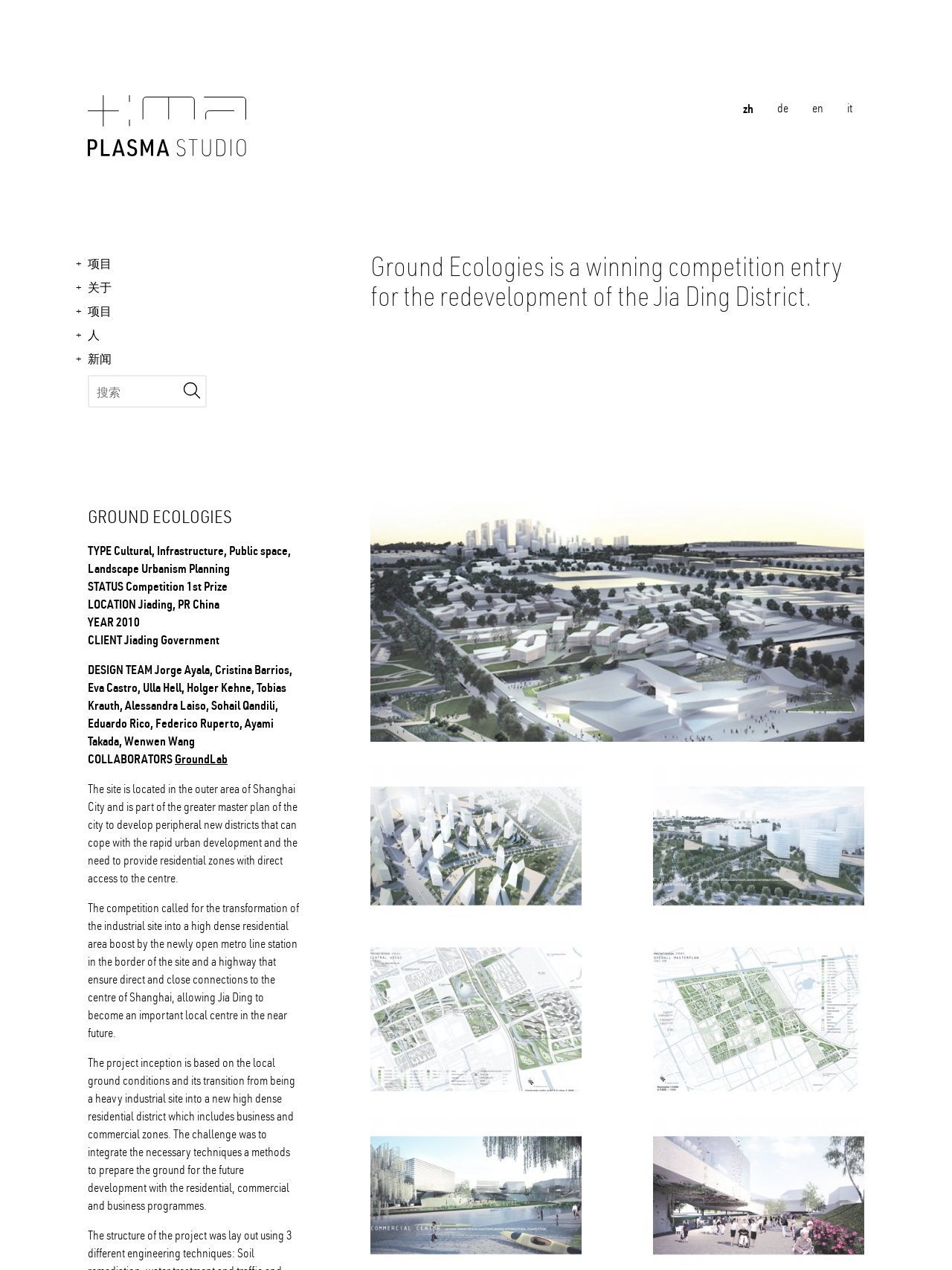Could you highlight the region that needs to be clicked to execute the instruction: "Explore the project location"?

[0.092, 0.469, 0.23, 0.482]